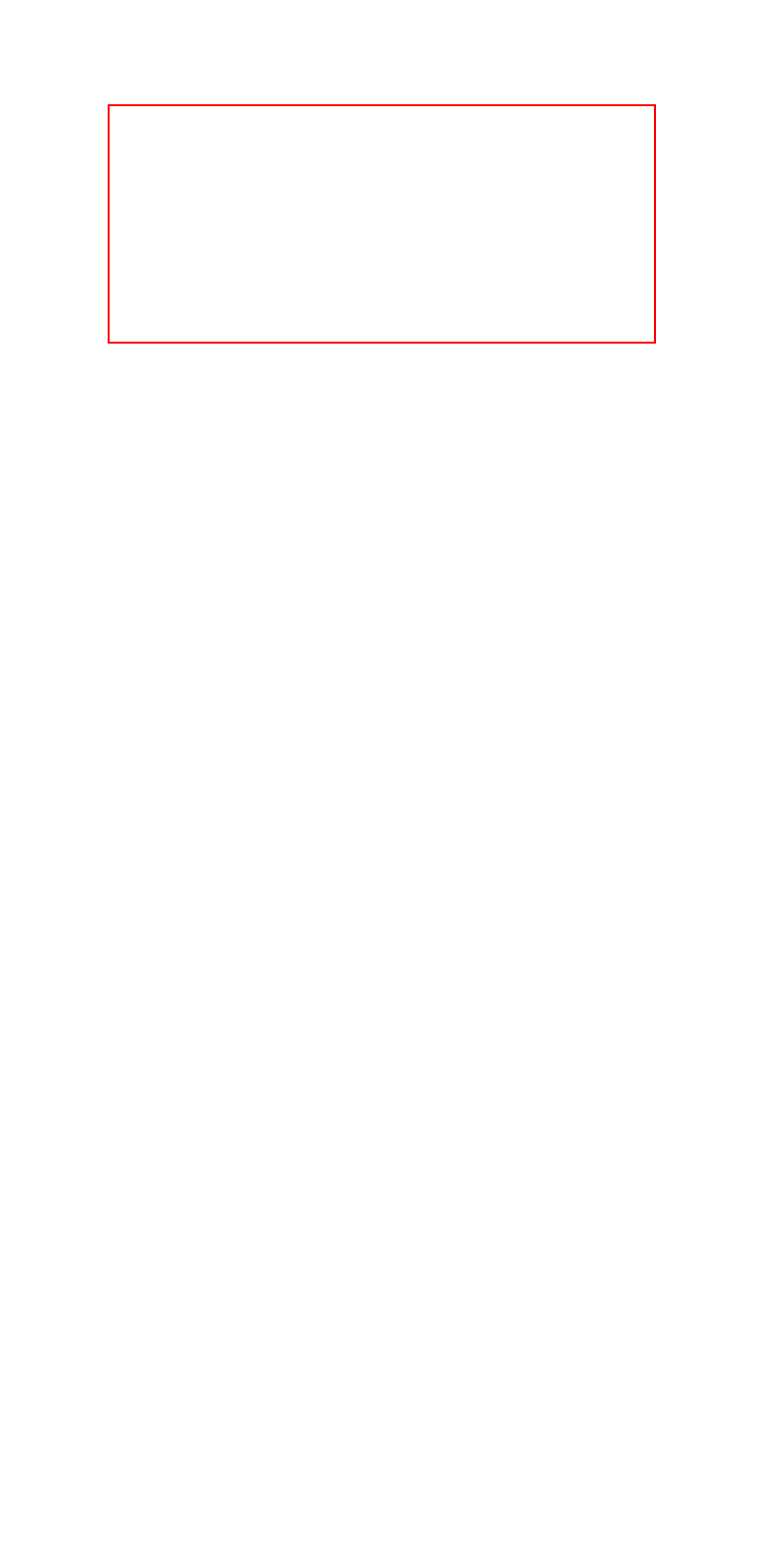Given a screenshot of a webpage with a red bounding box, please identify and retrieve the text inside the red rectangle.

Once you have finished your ILA sessions and a final agreement has been established, the last step is to sign it with one of our notary publics in addition to two independent witnesses.